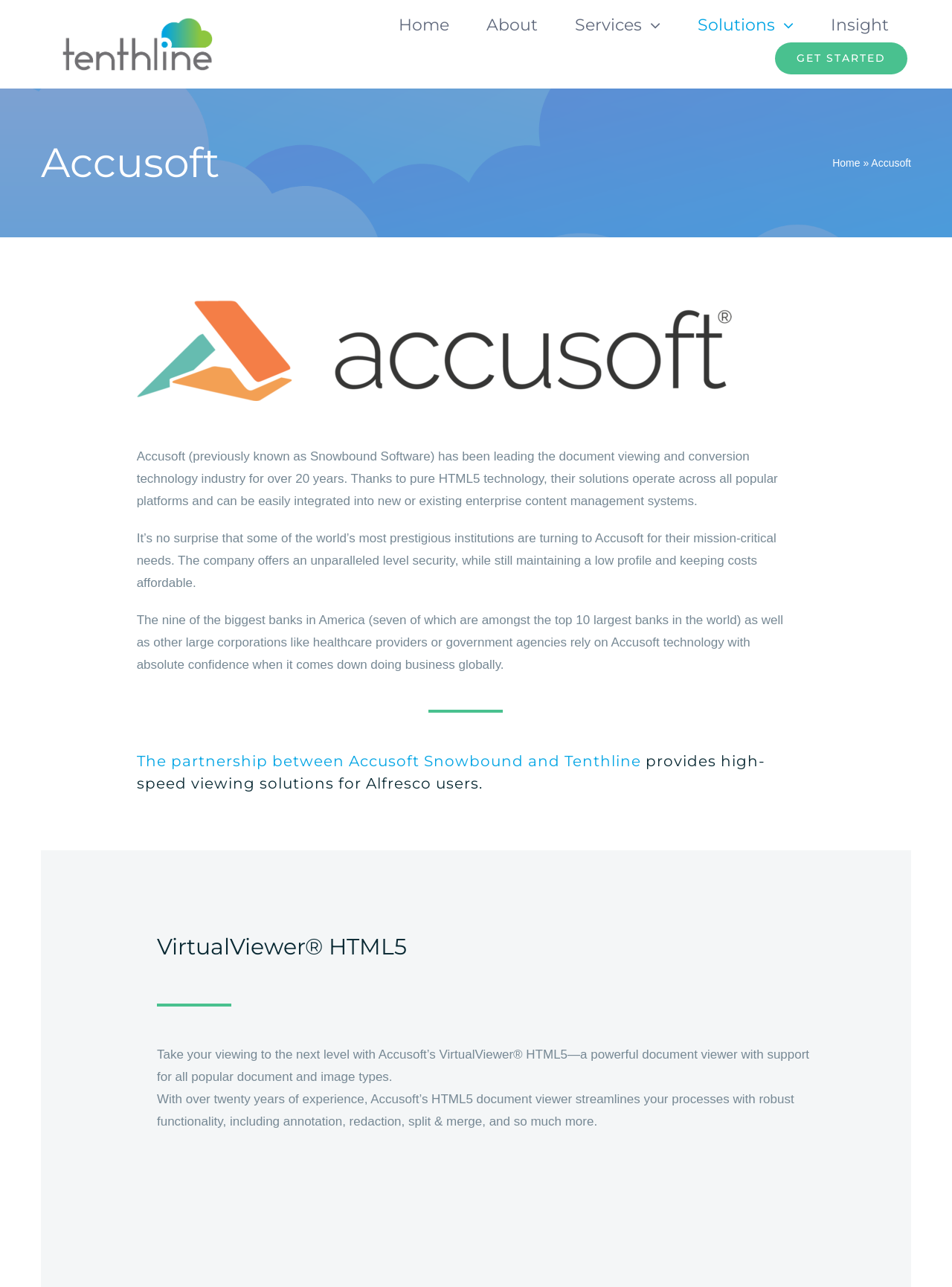Generate a thorough explanation of the webpage's elements.

The webpage is about Tenthline, a Snowbound Solution provider, and its partnership with Accusoft. At the top left corner, there is a logo of Tenthline Inc. accompanied by a link. Next to it, there is a navigation menu with links to different sections of the website, including Home, About, Services, Solutions, Insight, and GET STARTED.

Below the navigation menu, there is a page title bar with a heading that reads "Accusoft". On the right side of the page title bar, there is a link to the Home page, followed by a static text "»".

The main content of the webpage is divided into sections. The first section has an image and three paragraphs of text that describe Accusoft, a leading document viewing and conversion technology company. The text explains that Accusoft's solutions operate across all popular platforms and can be easily integrated into new or existing enterprise content management systems.

The next section has a heading that announces the partnership between Accusoft Snowbound and Tenthline, providing high-speed viewing solutions for Alfresco users. This section also has a link to the partnership page.

Following this, there is a section with a heading that reads "VirtualViewer® HTML5", which is a powerful document viewer with support for all popular document and image types. This section has two paragraphs of text that describe the features of VirtualViewer® HTML5, including annotation, redaction, split & merge, and more.

At the bottom right corner of the page, there is a link to go back to the top of the page.